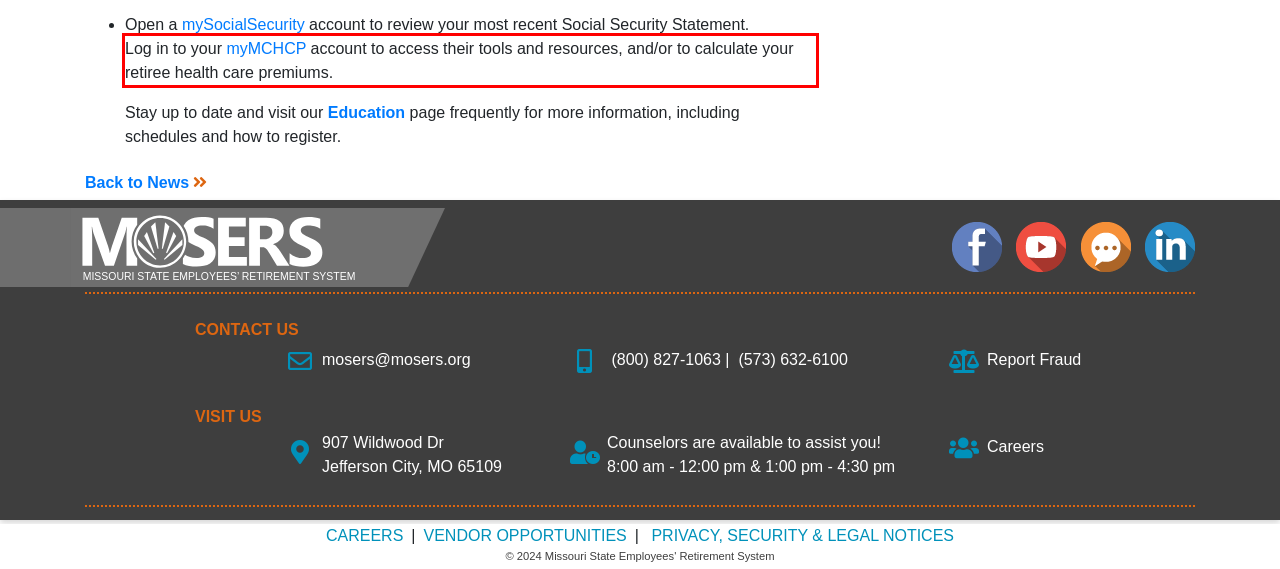Extract and provide the text found inside the red rectangle in the screenshot of the webpage.

Log in to your myMCHCP account to access their tools and resources, and/or to calculate your retiree health care premiums.